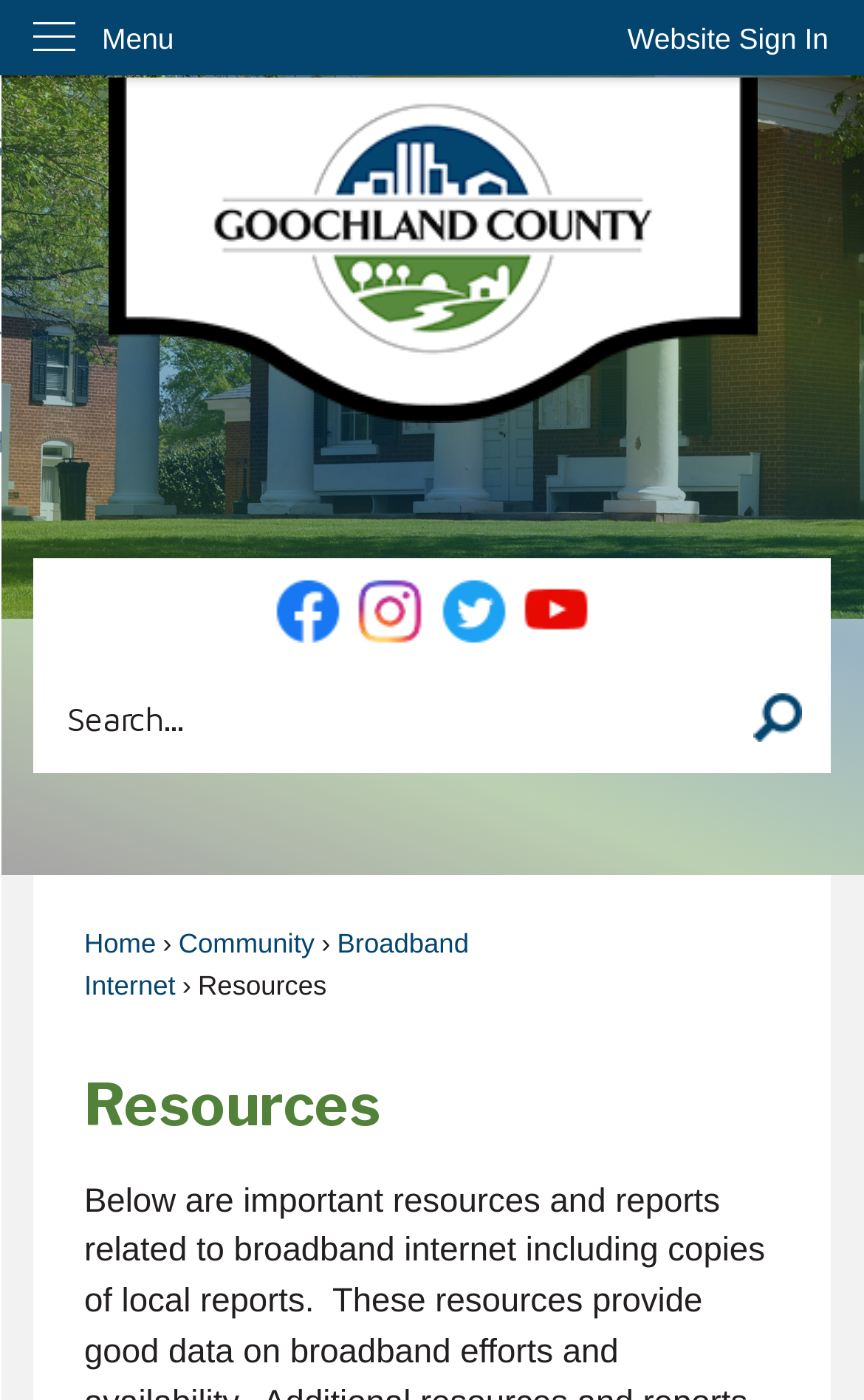What is the purpose of the 'Skip to Main Content' link?
Kindly offer a detailed explanation using the data available in the image.

The 'Skip to Main Content' link is a navigation aid that allows users to bypass the navigation menu and go directly to the main content of the webpage. This link is useful for users who want to quickly access the main content without having to navigate through the menu.